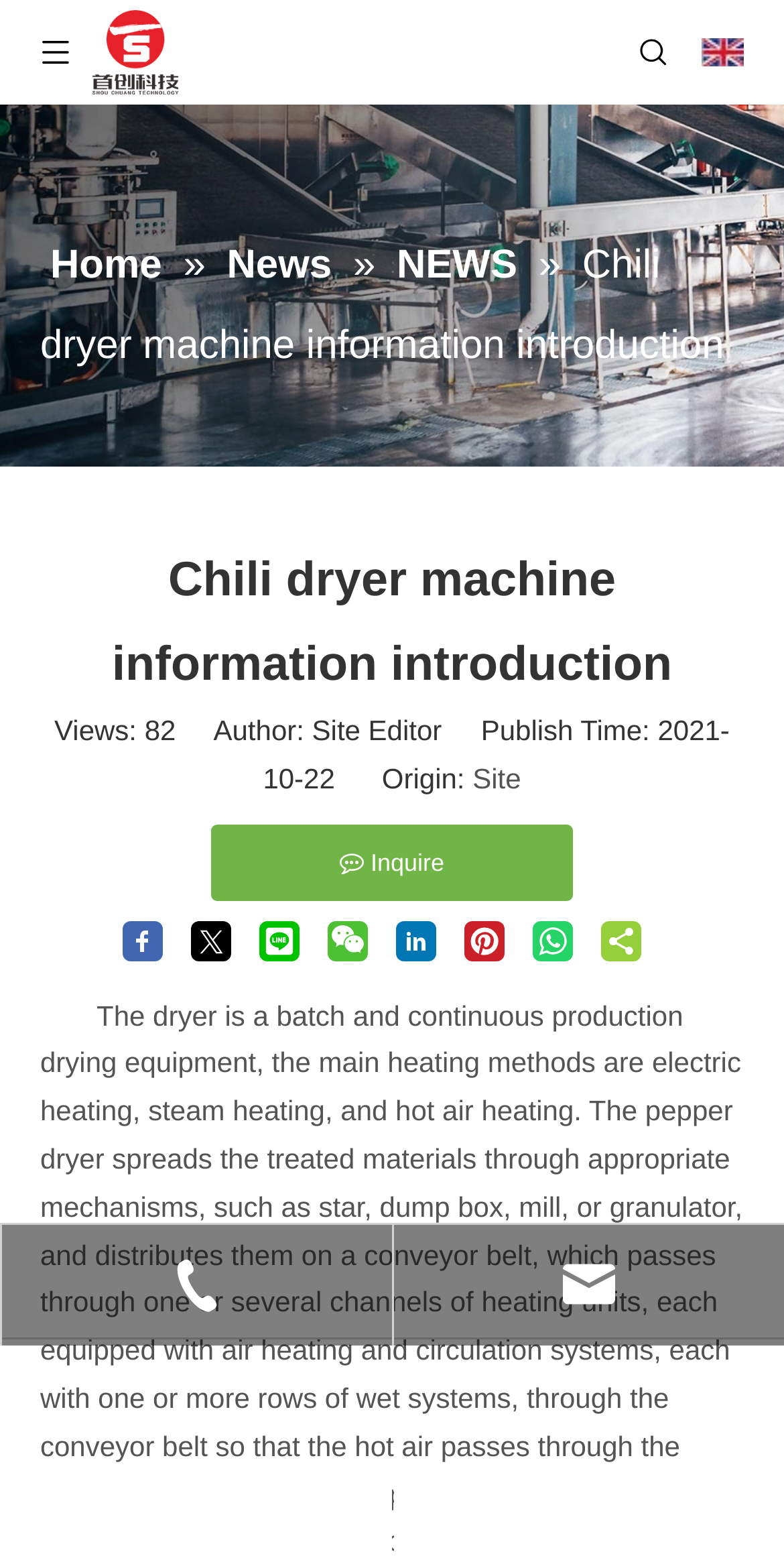How many sharing buttons are there?
Offer a detailed and full explanation in response to the question.

I counted the number of image elements with descriptions like 'facebook sharing button', 'twitter sharing button', and so on, and found a total of 8 sharing buttons.